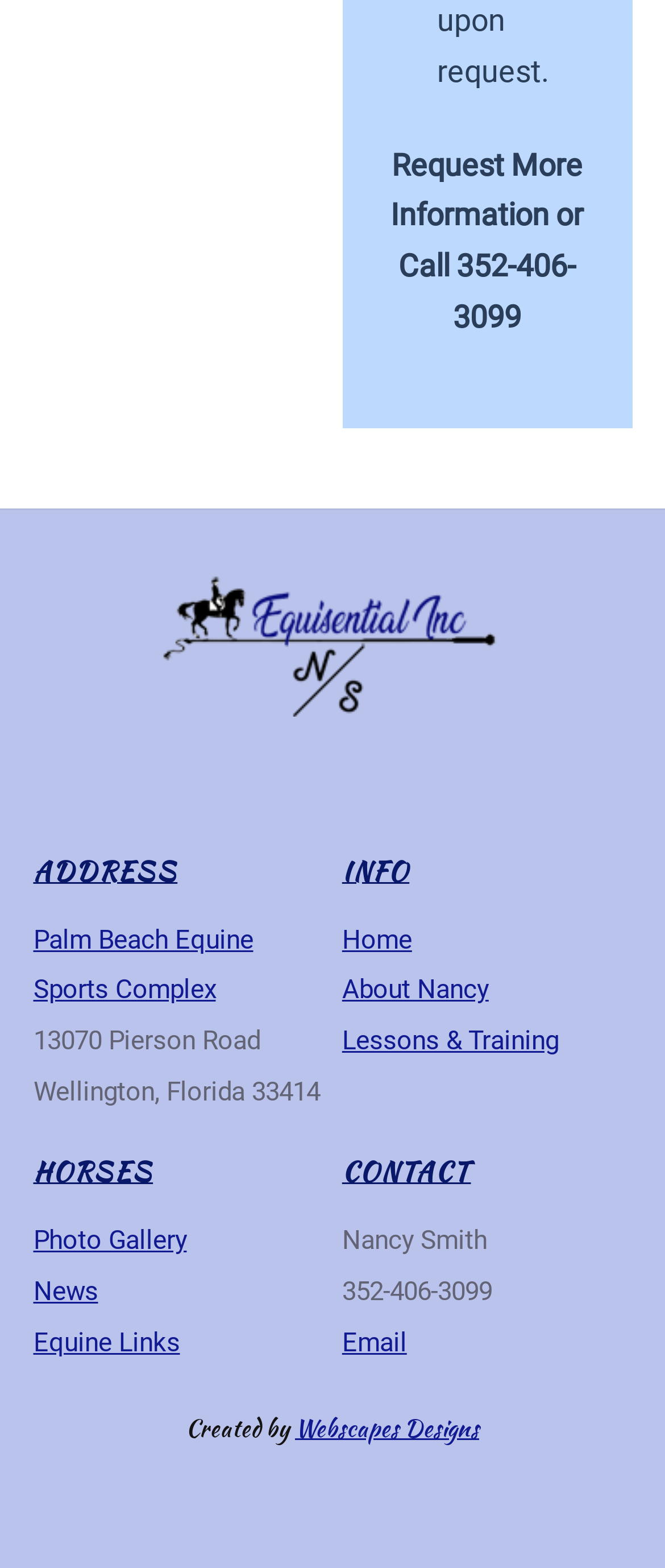Identify the bounding box coordinates of the element that should be clicked to fulfill this task: "Join our ambitious vision". The coordinates should be provided as four float numbers between 0 and 1, i.e., [left, top, right, bottom].

None